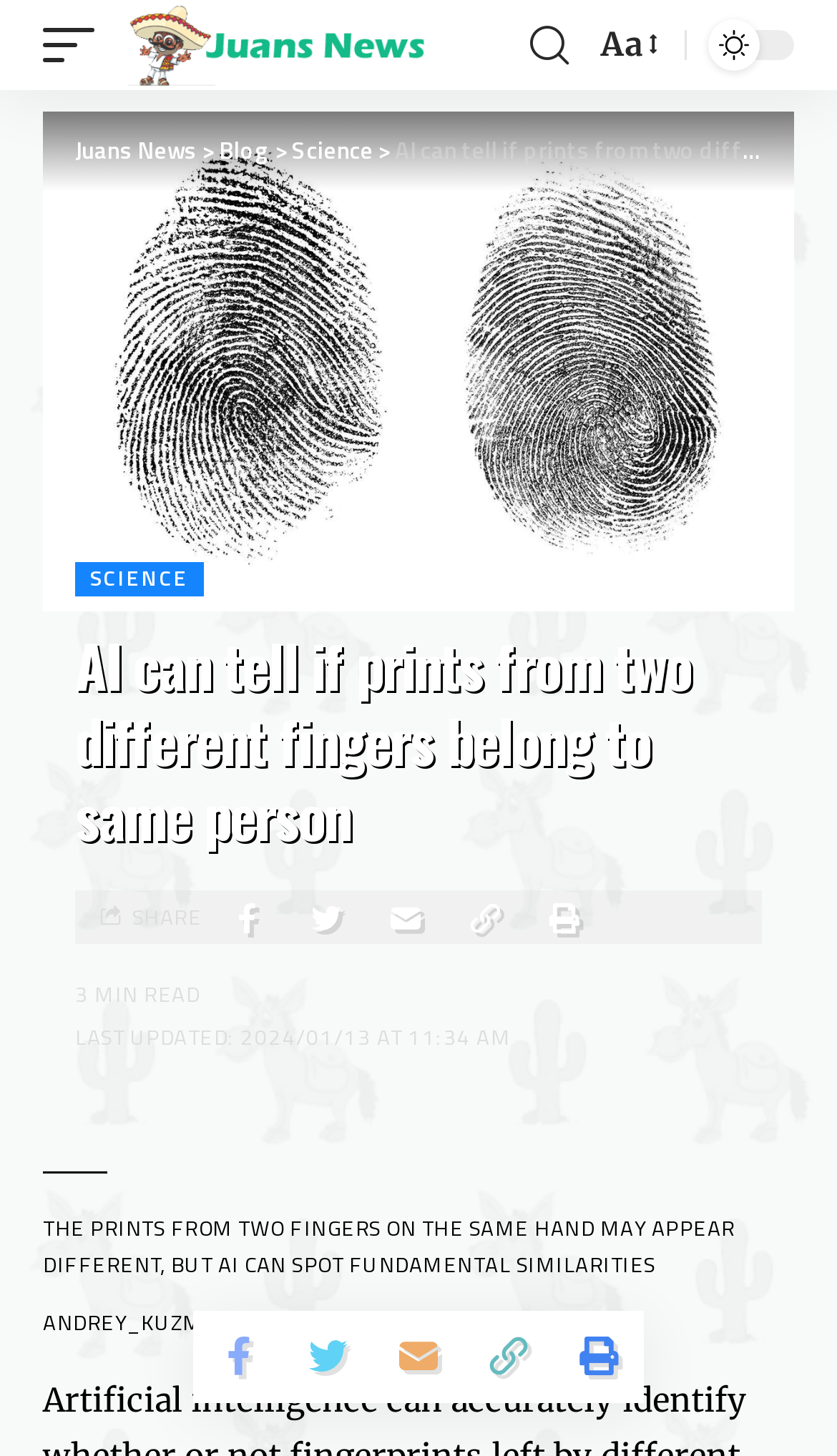What is the category of the article?
Using the image as a reference, give an elaborate response to the question.

I determined the category of the article by looking at the navigation menu at the top of the webpage, which includes links to 'Blog' and 'Science'. The current article is under the 'Science' category.